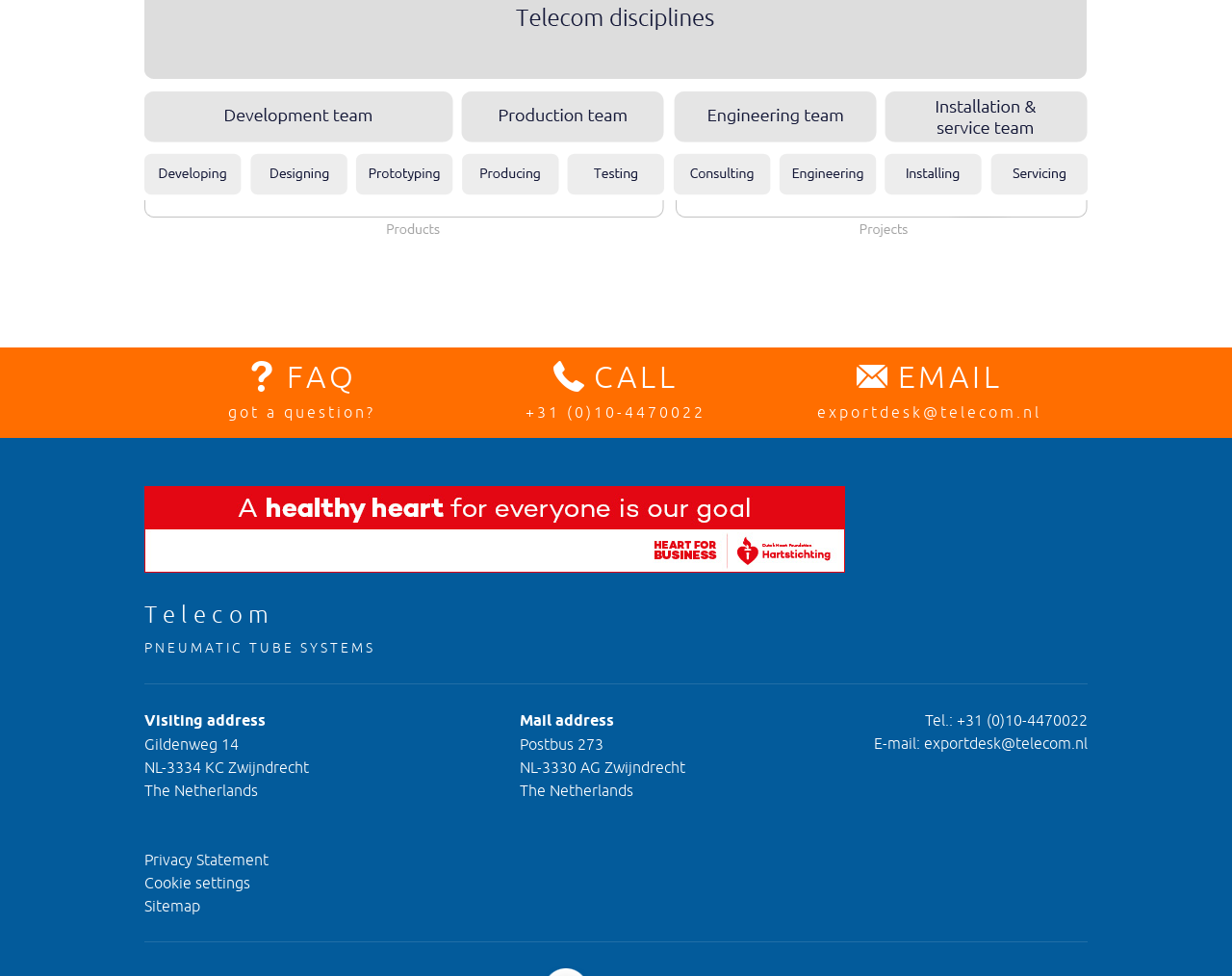What is the name of the initiative shown in the logo?
Please give a detailed and thorough answer to the question, covering all relevant points.

The logo shown on the webpage is described as 'Logo of Hart voor de Zaak, a Dutch initiative from Hartstichting', so the name of the initiative is Hart voor de Zaak.